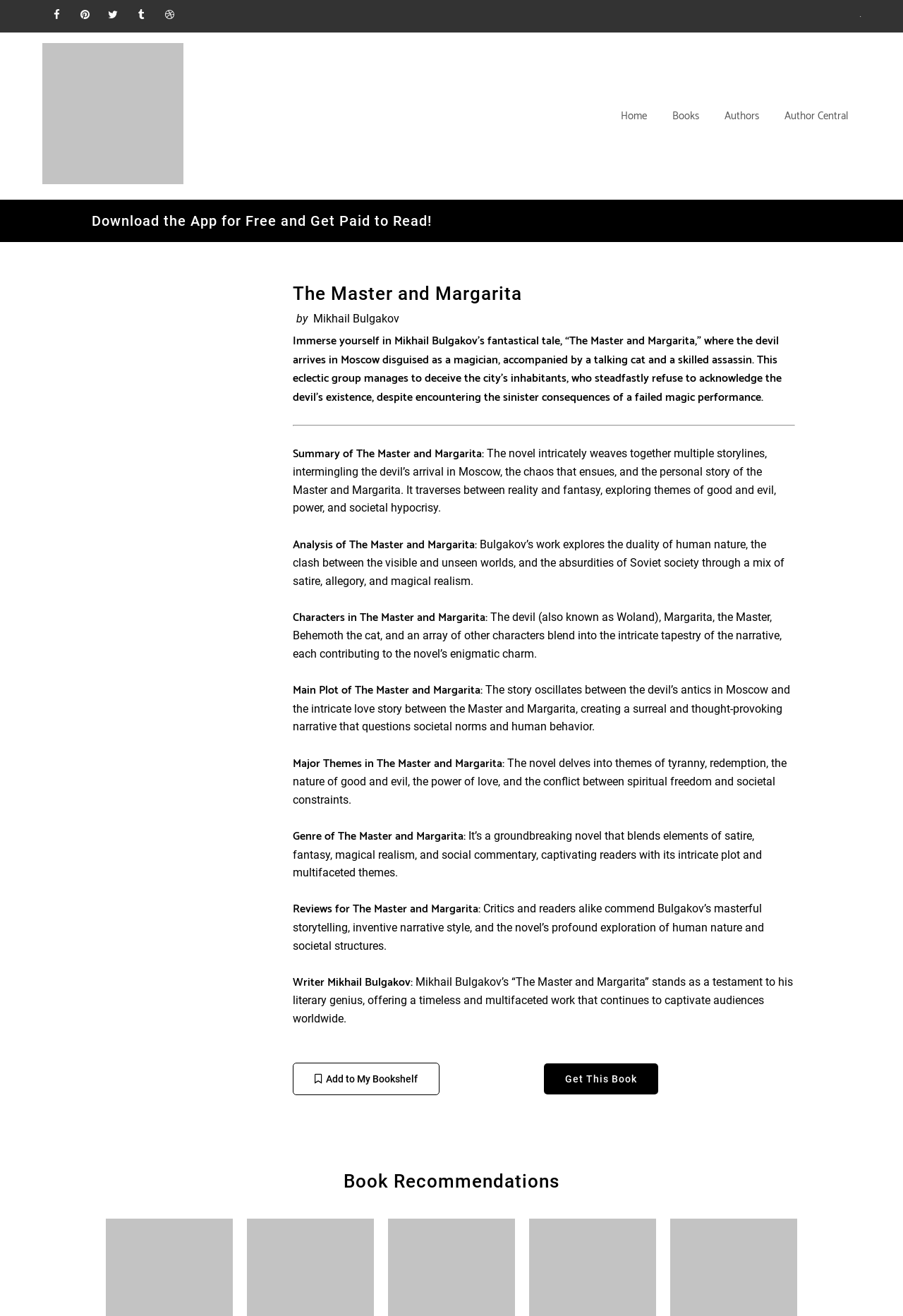Locate the bounding box coordinates of the element's region that should be clicked to carry out the following instruction: "Get This Book". The coordinates need to be four float numbers between 0 and 1, i.e., [left, top, right, bottom].

[0.602, 0.808, 0.729, 0.831]